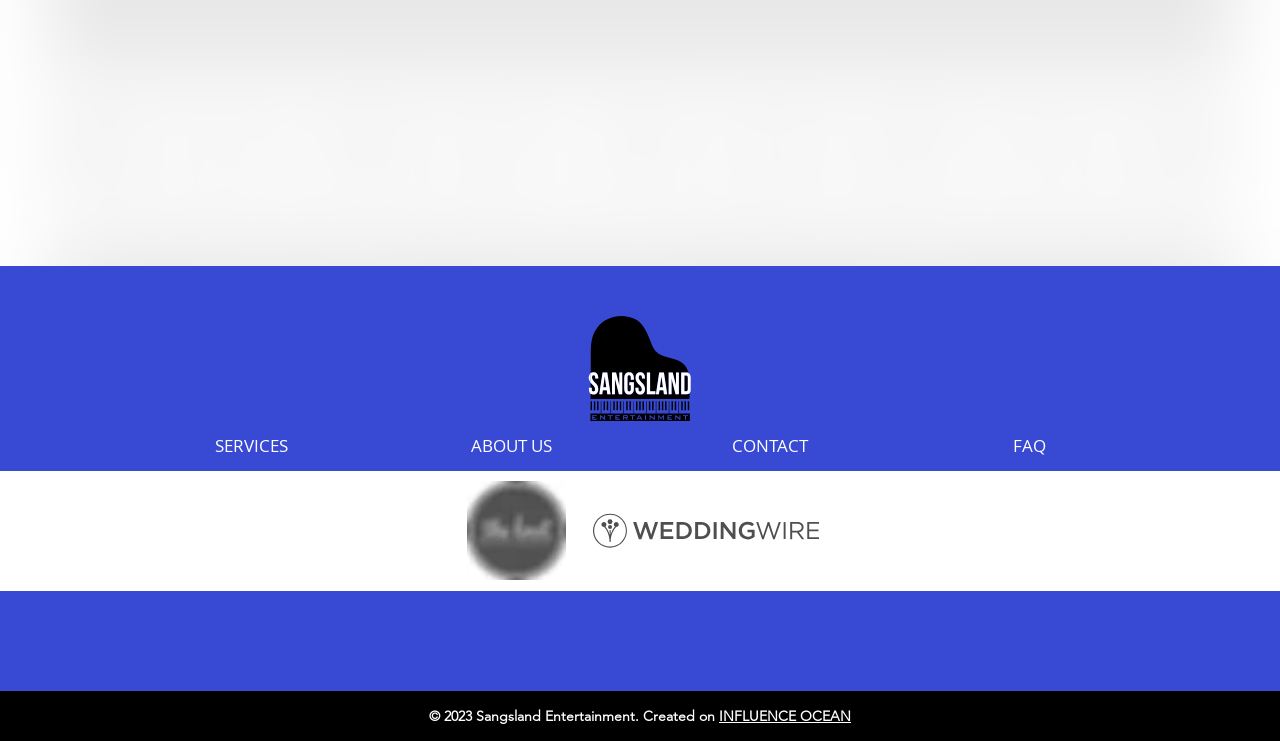How many navigation links are there? Analyze the screenshot and reply with just one word or a short phrase.

4